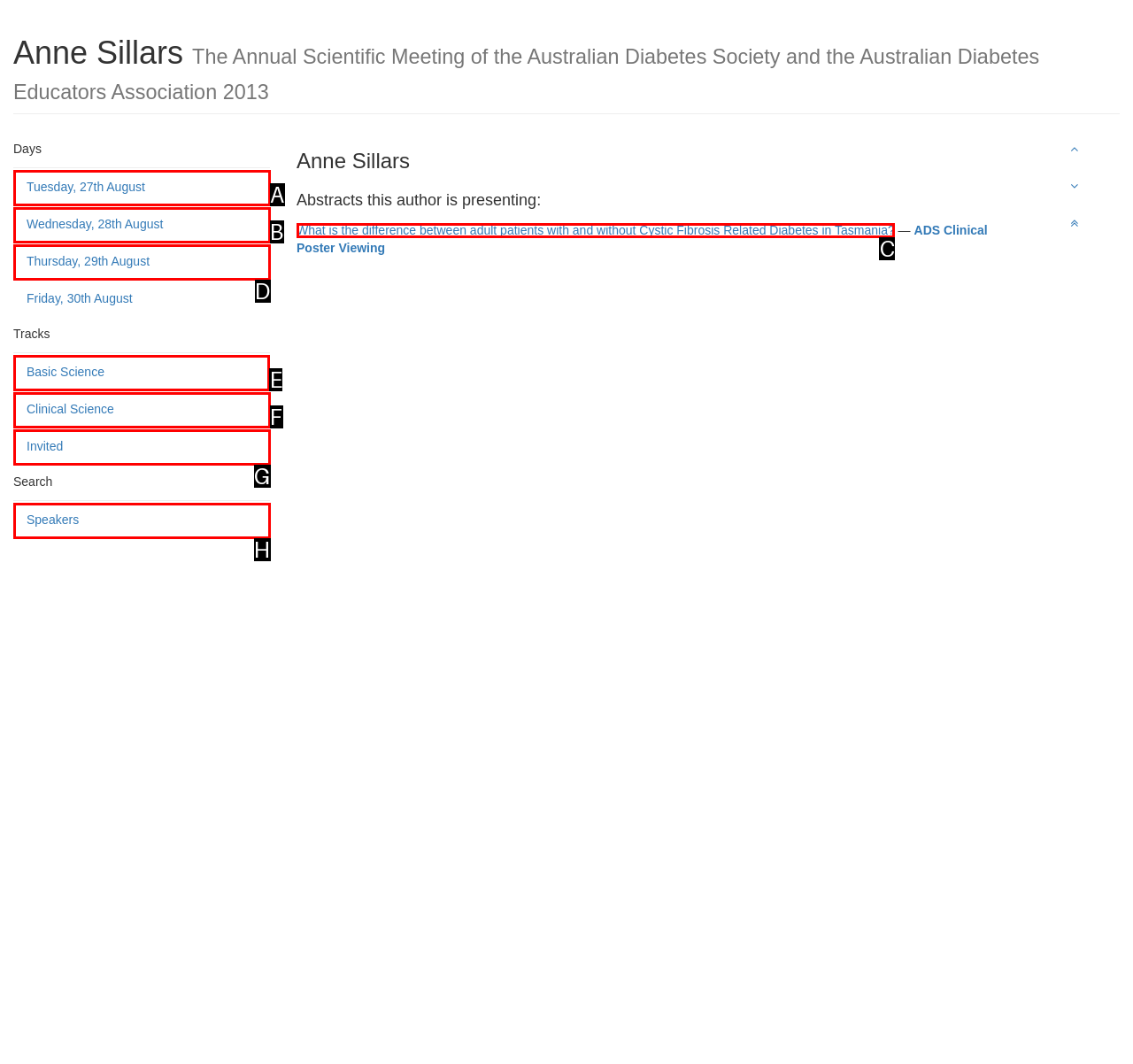Select the proper HTML element to perform the given task: View the details of Basic Science track Answer with the corresponding letter from the provided choices.

E